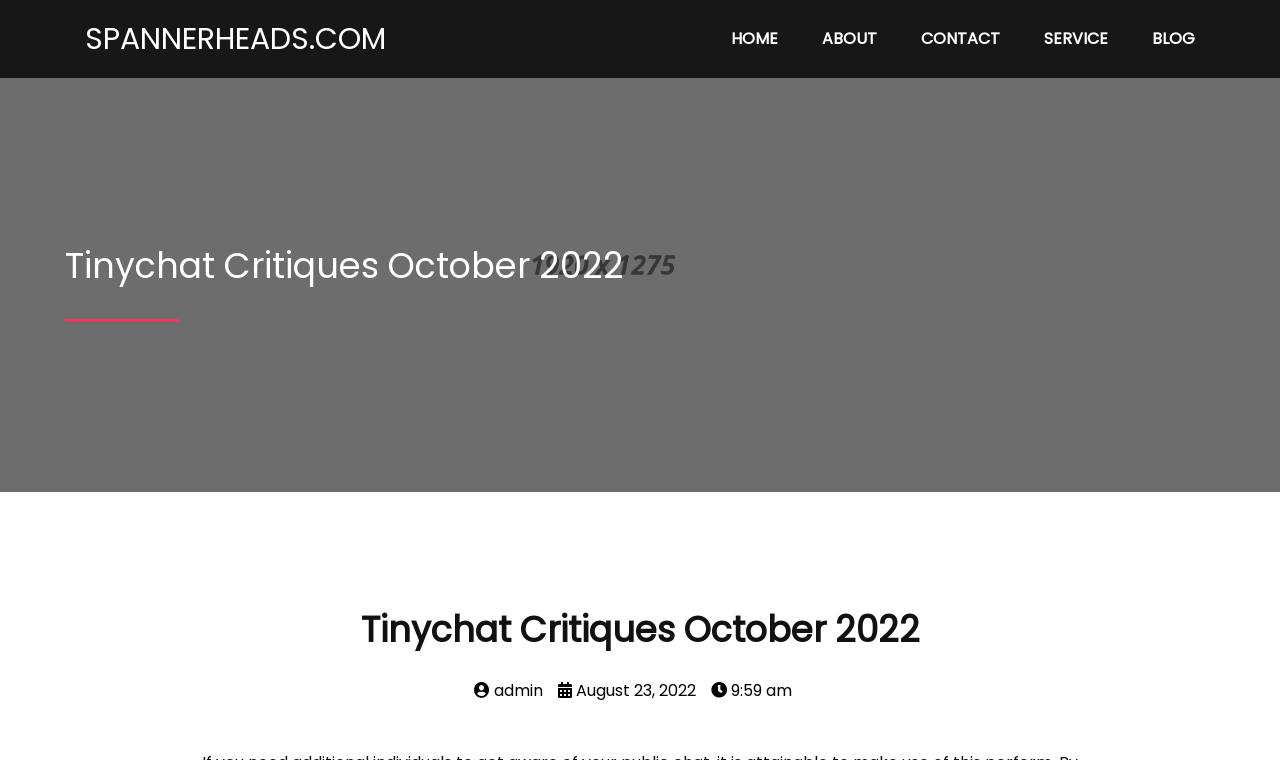Can you specify the bounding box coordinates of the area that needs to be clicked to fulfill the following instruction: "Click the link to understand Cody Garbrandt's inspiring journey to MMA success"?

None